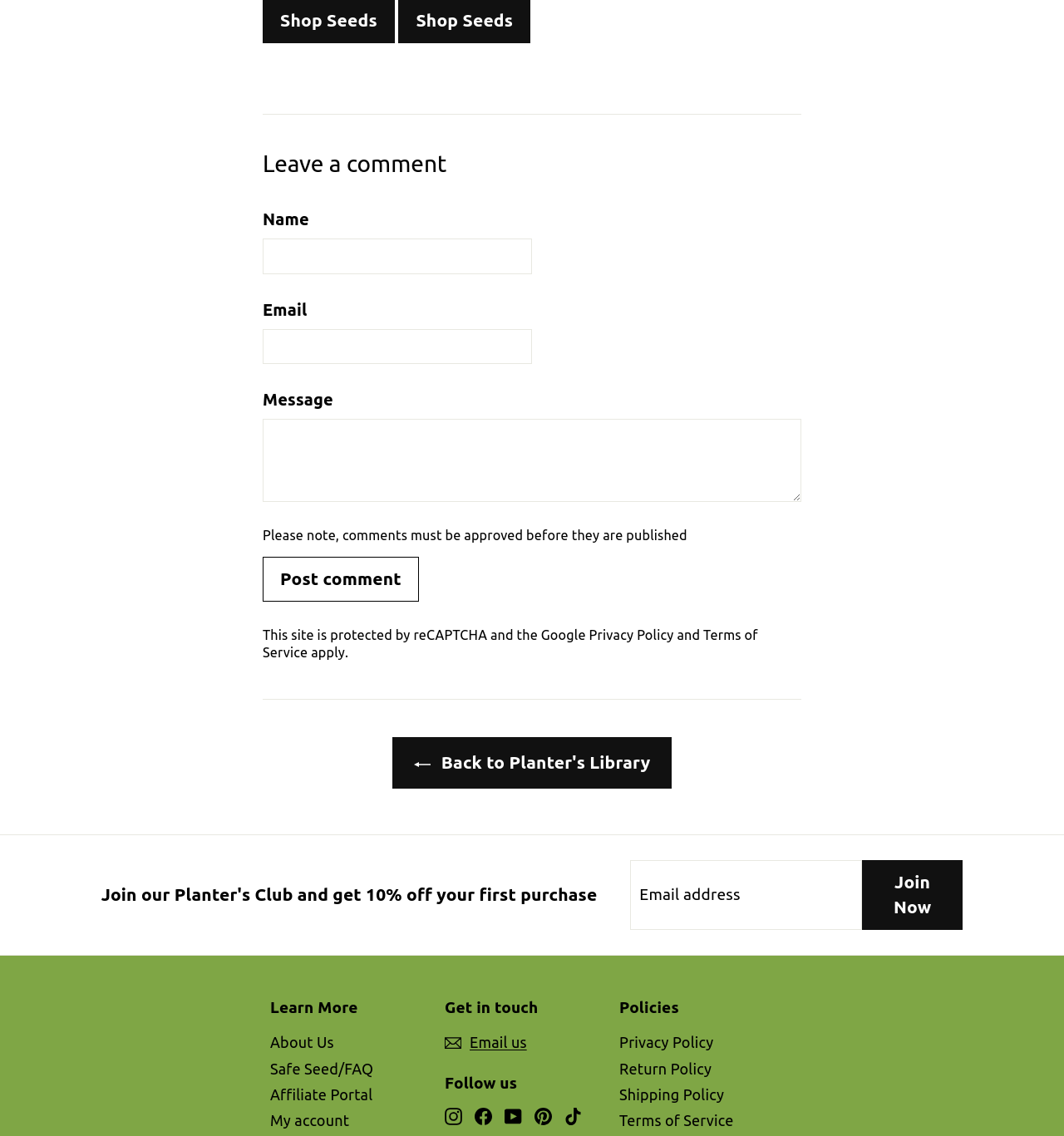Using the information shown in the image, answer the question with as much detail as possible: What social media platforms can users follow the site on?

The 'Follow us' section provides links to multiple social media platforms, including Instagram, Facebook, YouTube, Pinterest, and TikTok, which suggests that users can follow the site on these platforms.